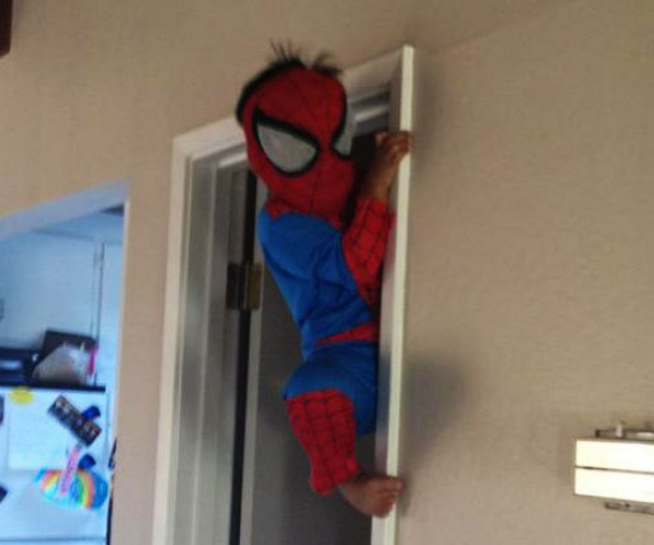Analyze the image and provide a detailed caption.

A young child dressed in a vibrant Spider-Man costume is seen playfully climbing the door frame, embodying the playful and adventurous spirit of the beloved superhero. The costume features the iconic red and blue colors, complete with a mask that covers the child's head, making them look like a miniature version of Spider-Man. With a determined expression, they grip the door frame, showcasing not only their enthusiasm for pretending to be a superhero but also their remarkable balance and agility. The background hints at a cozy home environment, further emphasizing the joy and innocence of childhood imagination as the little one engages in their heroic antics.